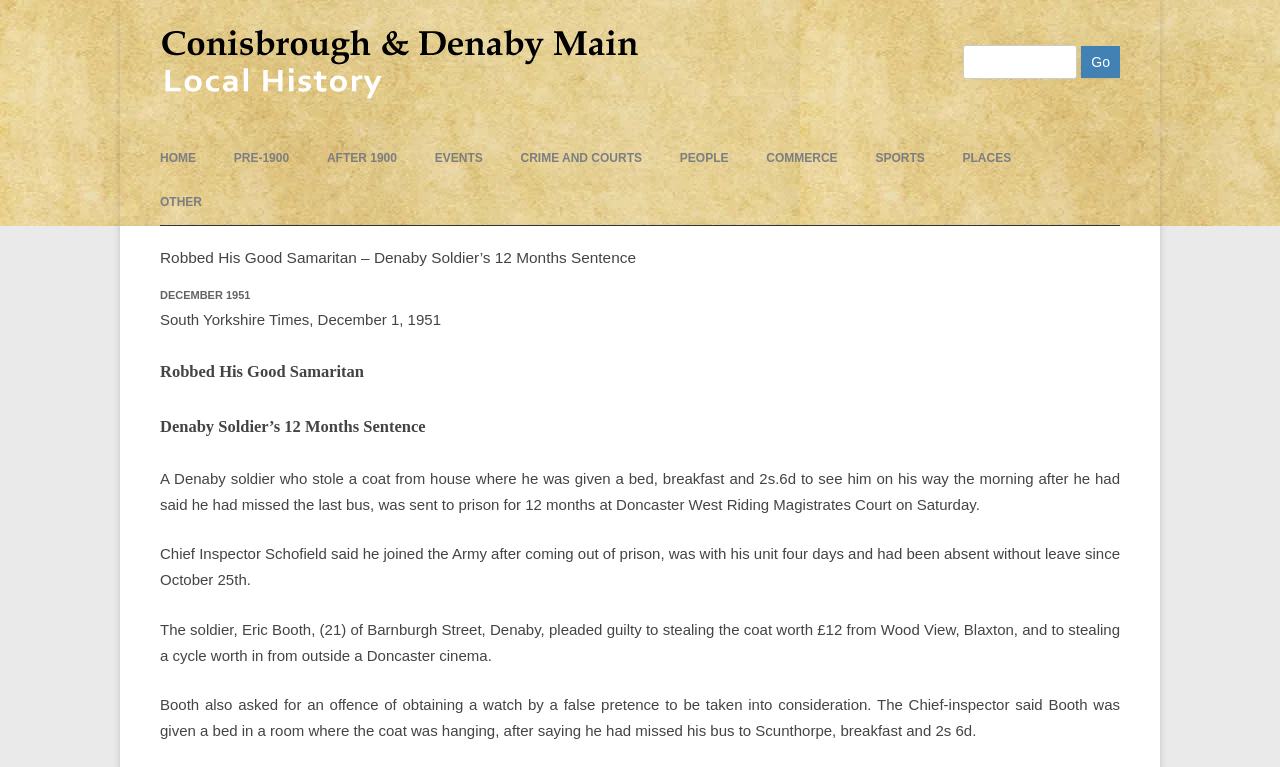Answer the following query with a single word or phrase:
What is the name of the soldier who stole the coat?

Eric Booth